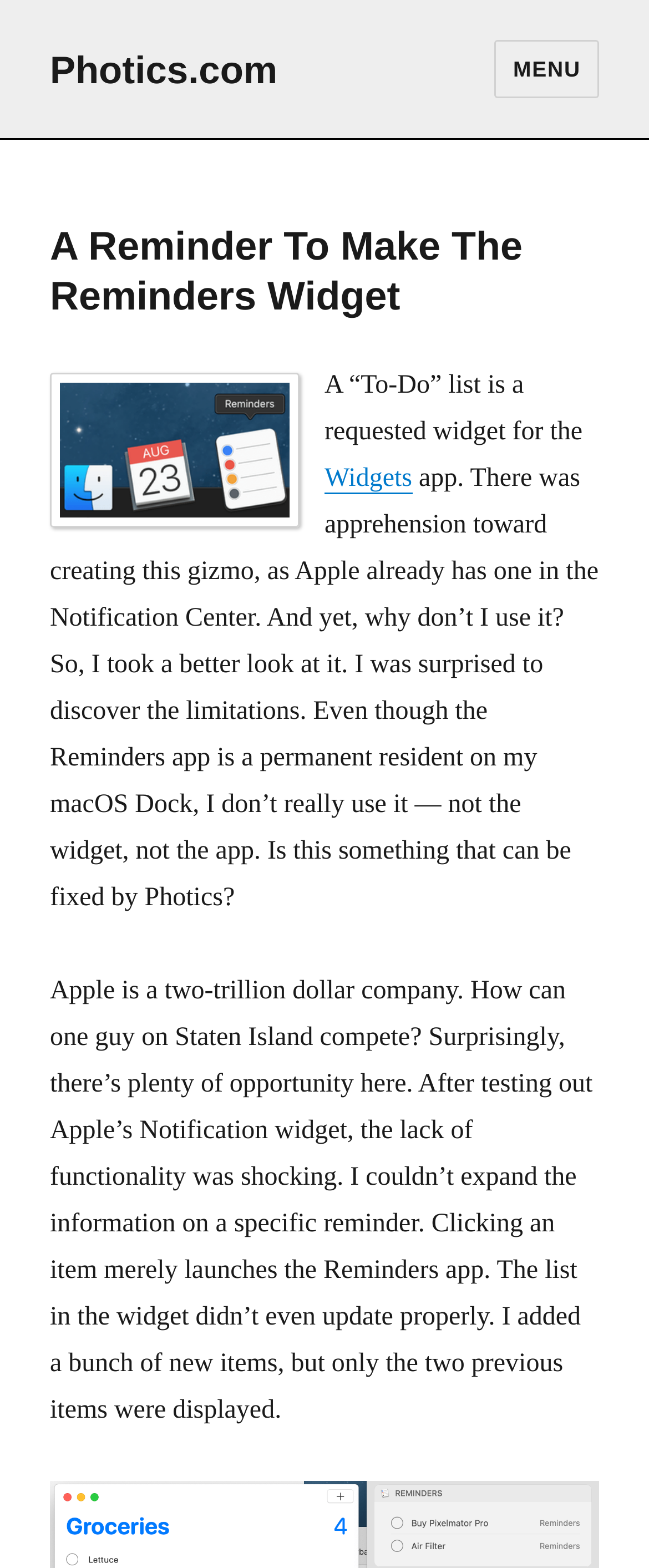What is the author's location? Refer to the image and provide a one-word or short phrase answer.

Staten Island